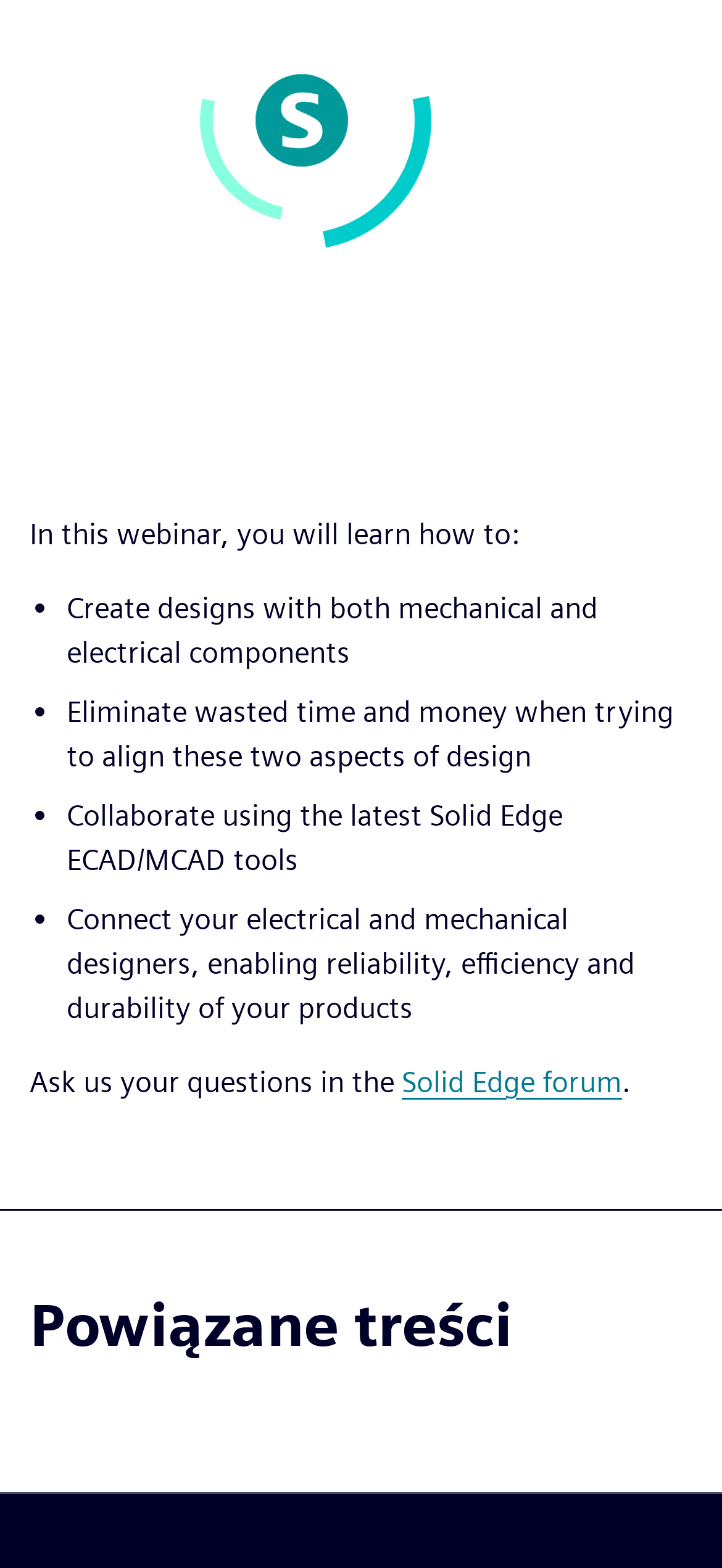Please answer the following query using a single word or phrase: 
What type of design is being discussed?

Electrical and mechanical design